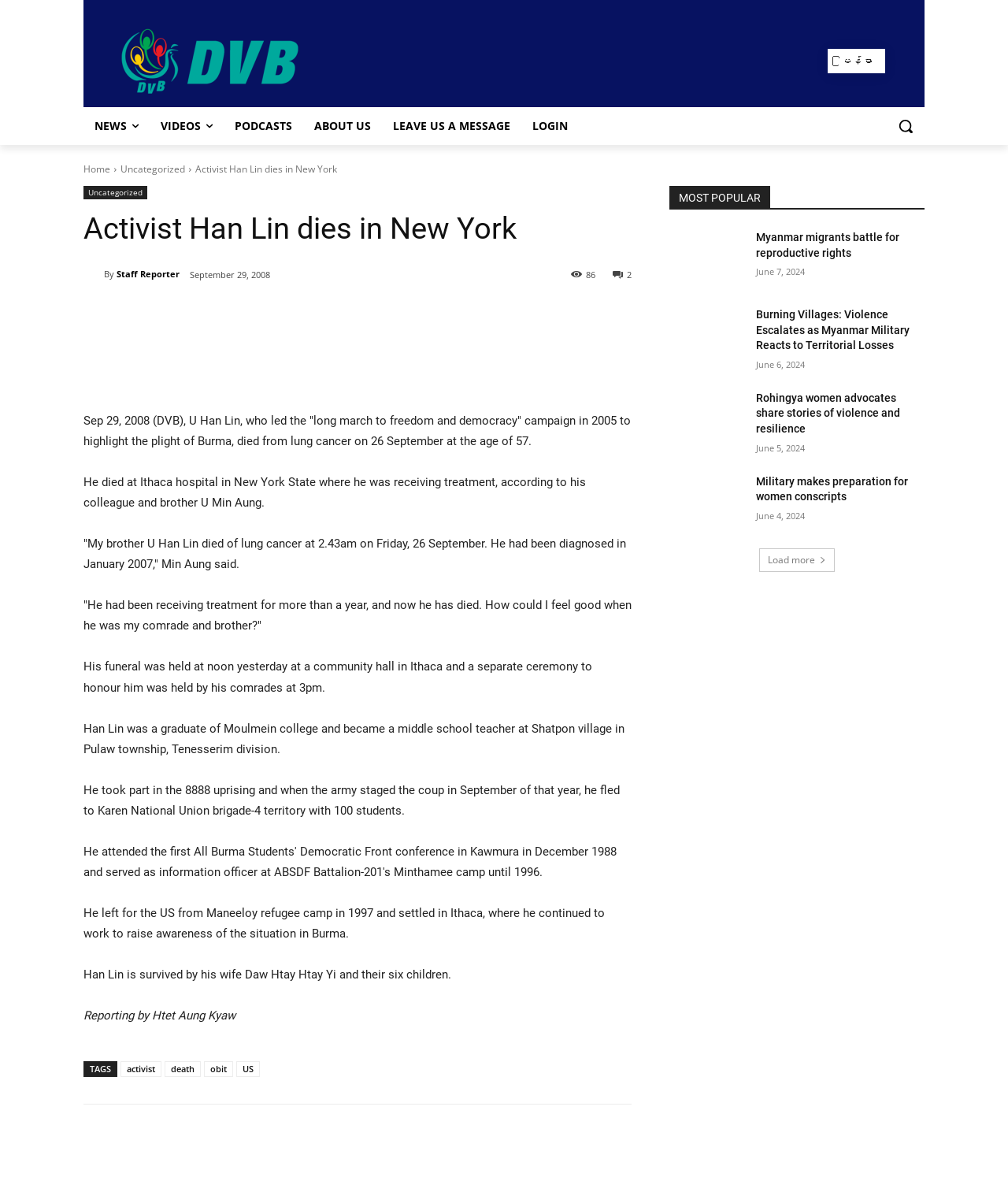Pinpoint the bounding box coordinates of the clickable element to carry out the following instruction: "Search for something."

[0.88, 0.091, 0.917, 0.123]